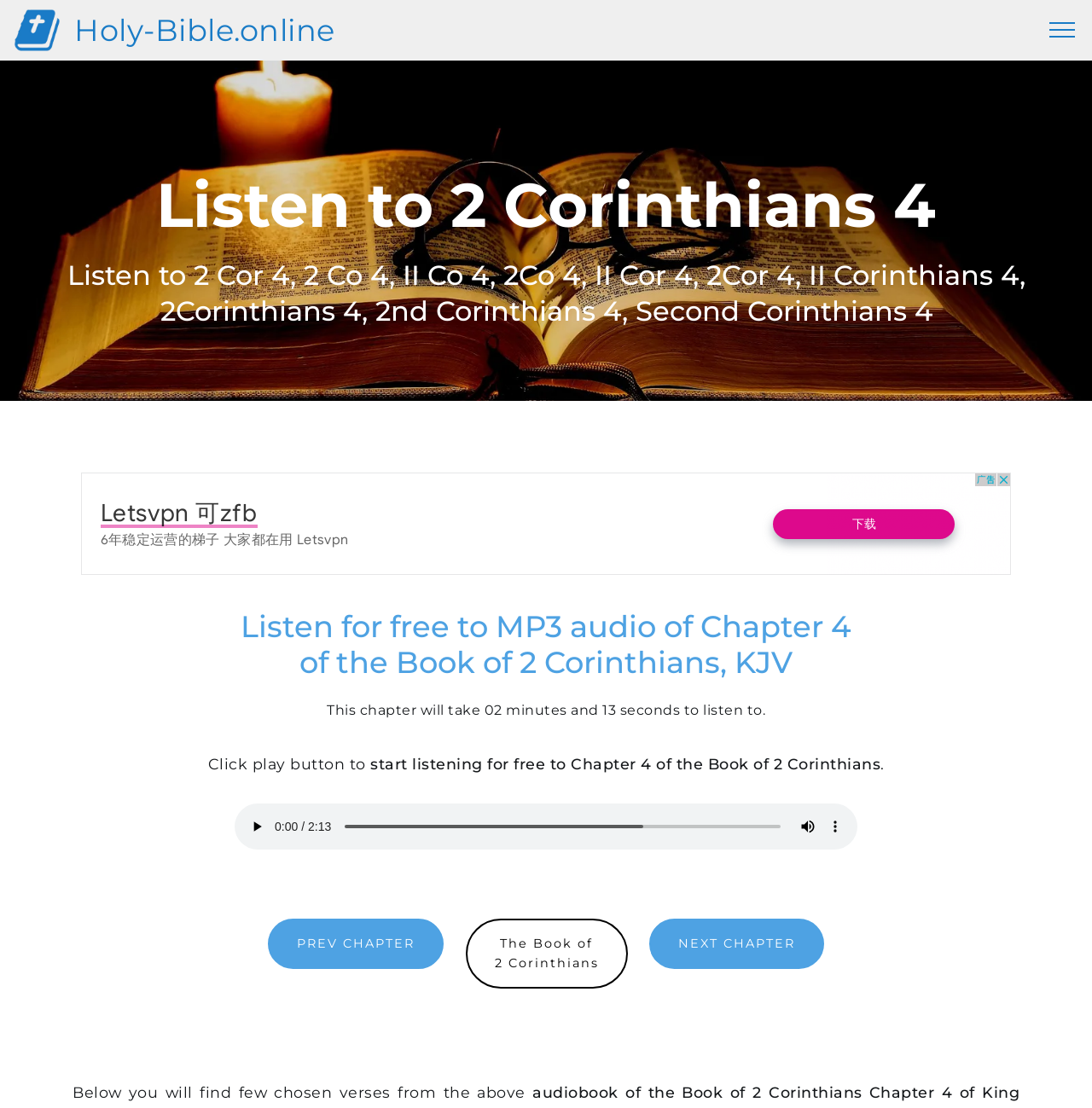Locate the bounding box of the user interface element based on this description: "alt="Holy-Bible.online"".

[0.012, 0.006, 0.068, 0.048]